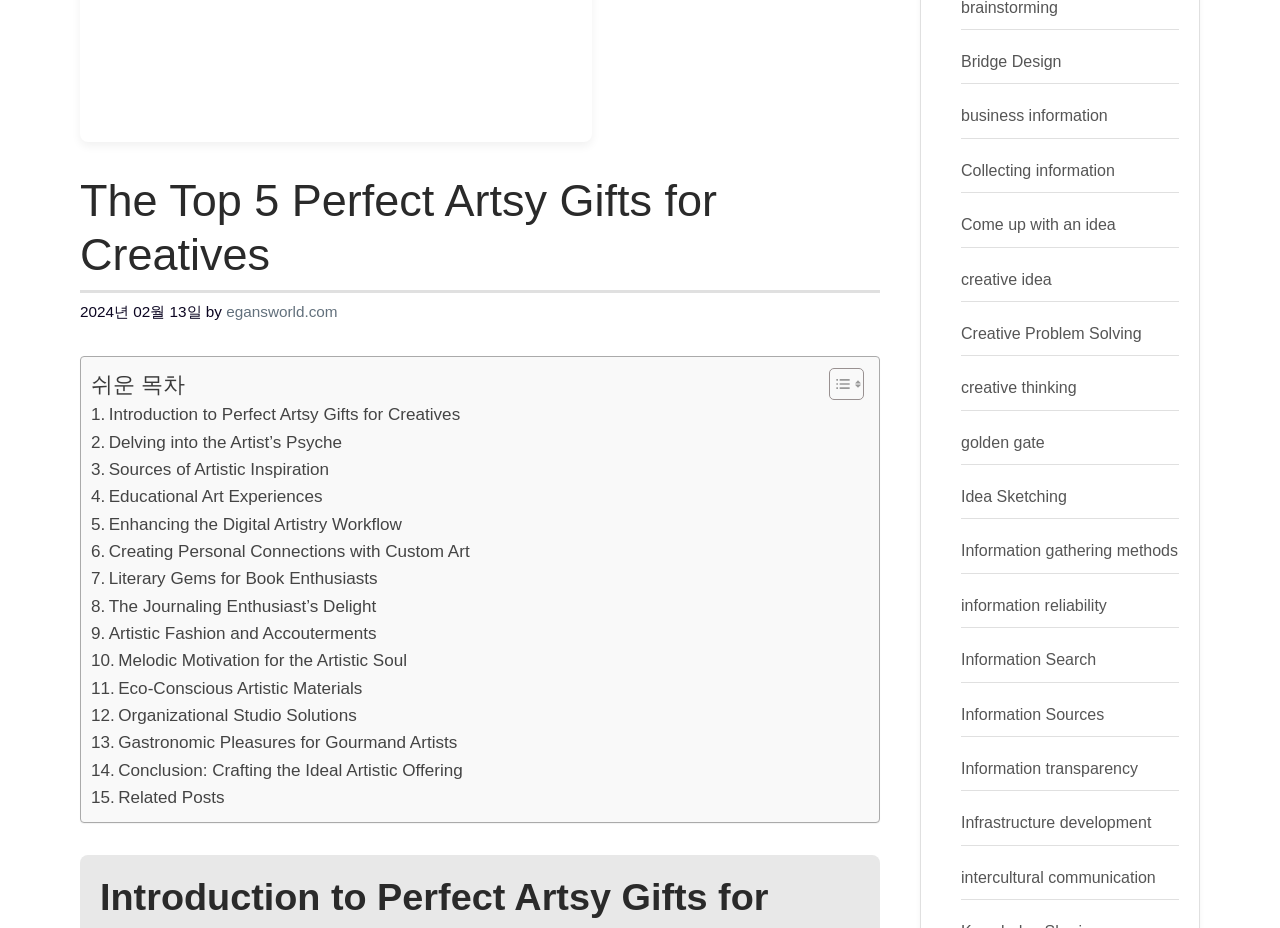Extract the bounding box coordinates for the UI element described by the text: "Toggle". The coordinates should be in the form of [left, top, right, bottom] with values between 0 and 1.

[0.636, 0.396, 0.671, 0.432]